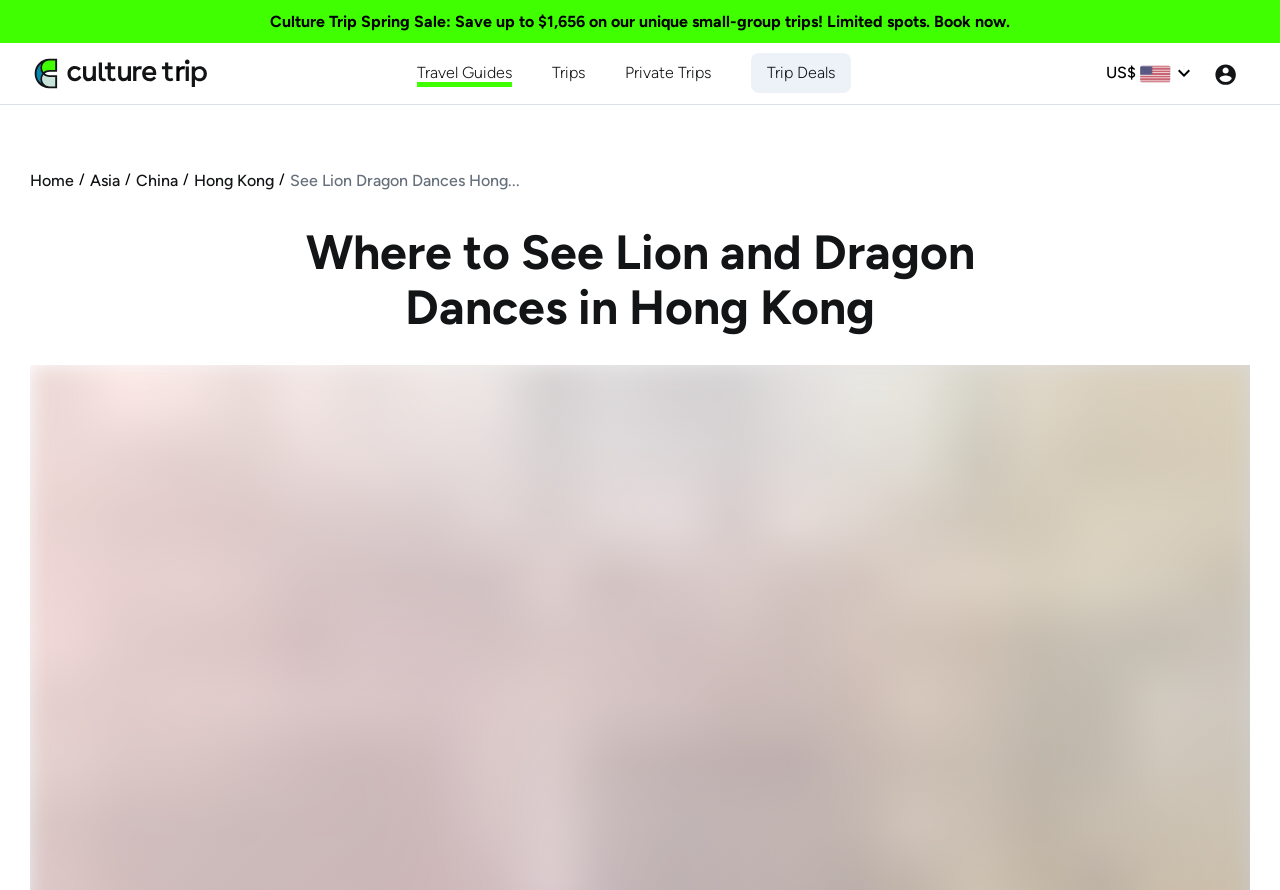Using the given element description, provide the bounding box coordinates (top-left x, top-left y, bottom-right x, bottom-right y) for the corresponding UI element in the screenshot: WW2 Army Girl Costume

None